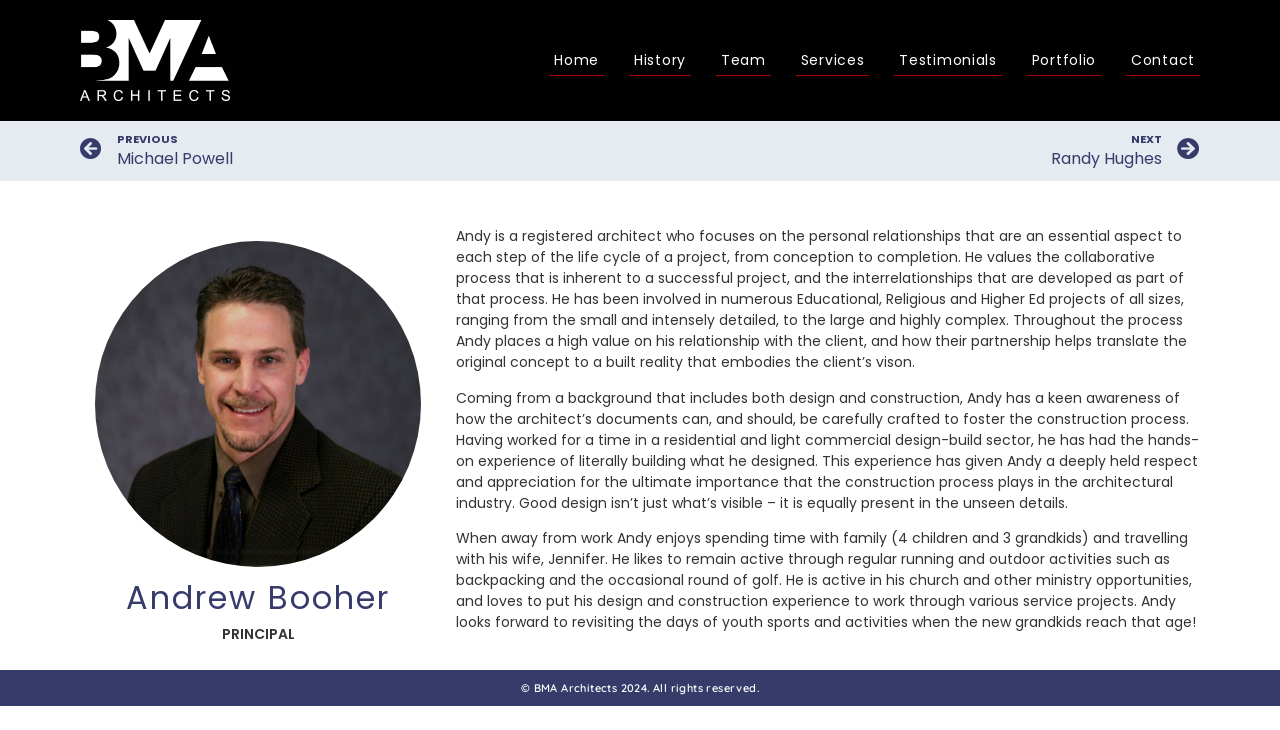Please provide the bounding box coordinate of the region that matches the element description: Testimonials. Coordinates should be in the format (top-left x, top-left y, bottom-right x, bottom-right y) and all values should be between 0 and 1.

[0.699, 0.061, 0.783, 0.104]